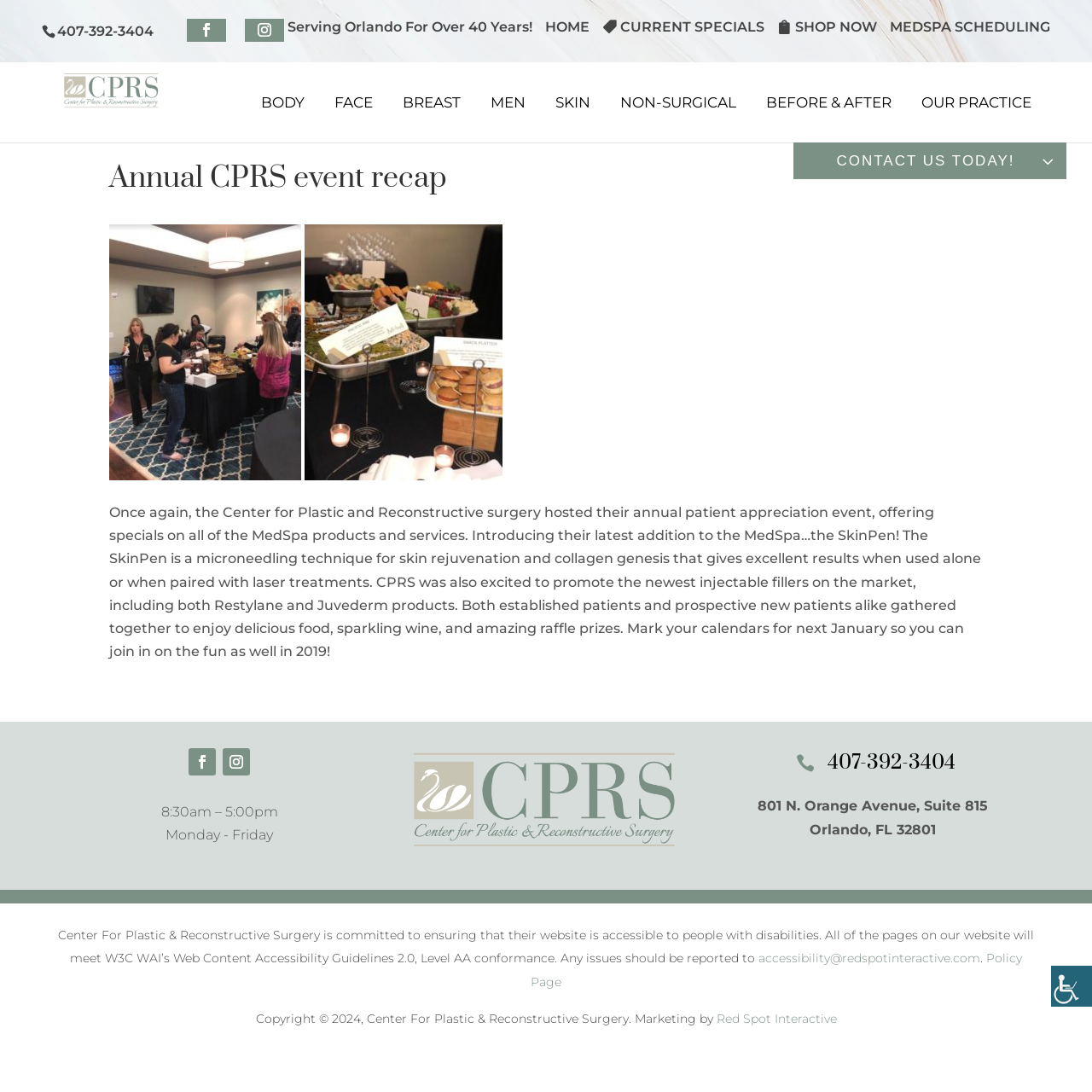Please provide the bounding box coordinates for the element that needs to be clicked to perform the instruction: "View current specials". The coordinates must consist of four float numbers between 0 and 1, formatted as [left, top, right, bottom].

[0.551, 0.017, 0.7, 0.041]